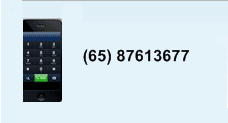Provide a comprehensive description of the image.

The image features a visual representation of a smartphone displaying a keypad interface alongside the contact number "(65) 87613677." The layout gives a clear indication of the number, which seems to be formatted for dialing, likely on a mobile device. The phone icon emphasizes its function as a communication tool, suggesting the context of making calls or contacting services. This visual might be used to promote a customer service hotline or contact number for inquiries related to data recovery or technical support, aligning with themes of connectivity and assistance.